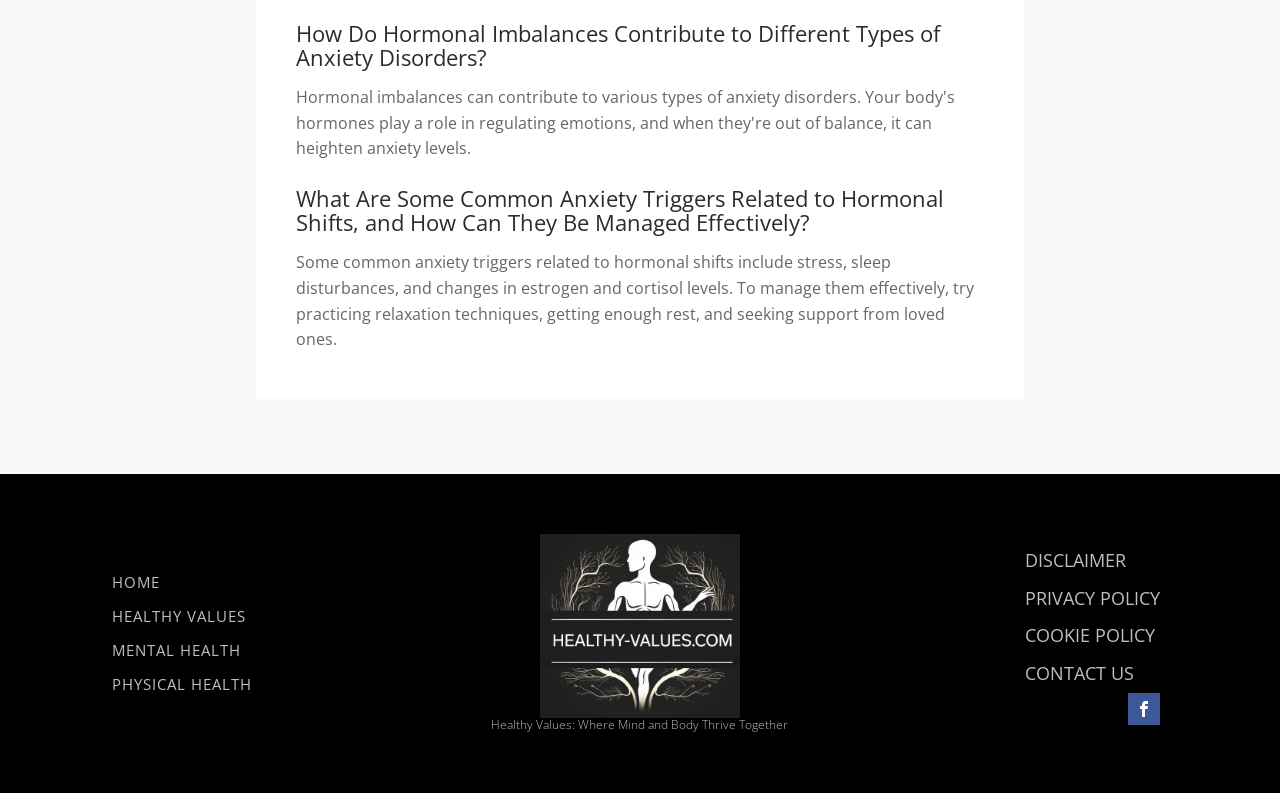Given the webpage screenshot and the description, determine the bounding box coordinates (top-left x, top-left y, bottom-right x, bottom-right y) that define the location of the UI element matching this description: Home

[0.088, 0.713, 0.197, 0.756]